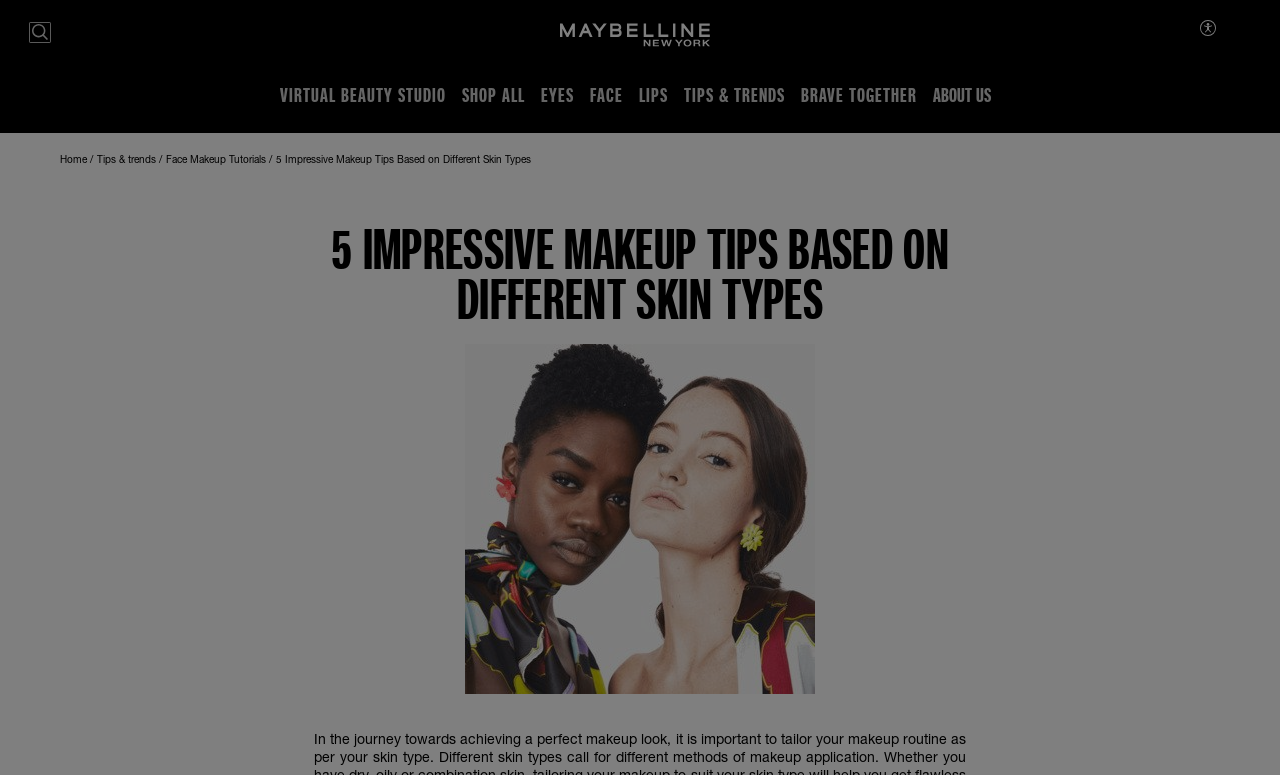Specify the bounding box coordinates of the element's region that should be clicked to achieve the following instruction: "Open accessibility options". The bounding box coordinates consist of four float numbers between 0 and 1, in the format [left, top, right, bottom].

[0.927, 0.018, 0.961, 0.062]